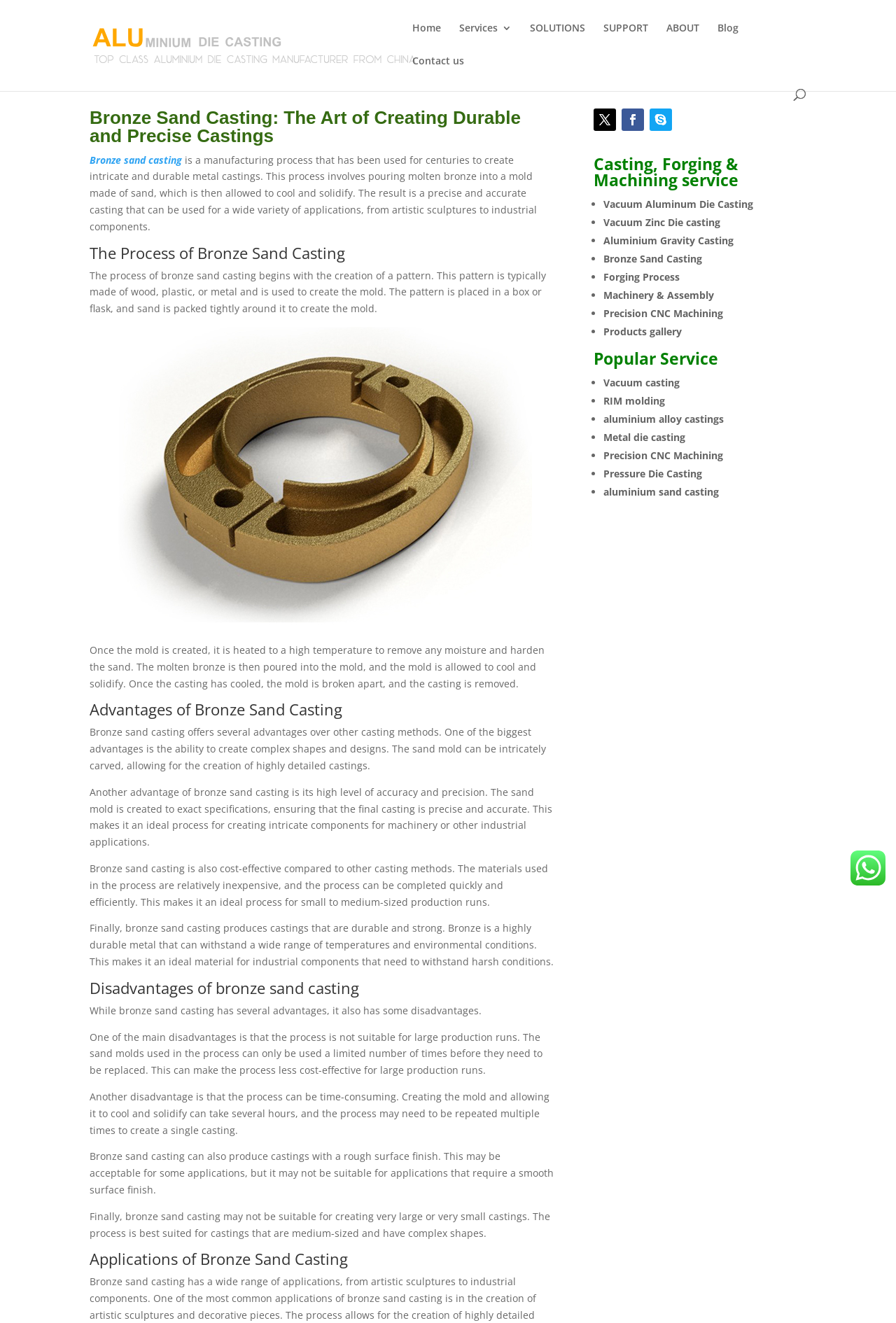Please locate the bounding box coordinates of the region I need to click to follow this instruction: "Click on the 'Home' link".

[0.46, 0.017, 0.492, 0.042]